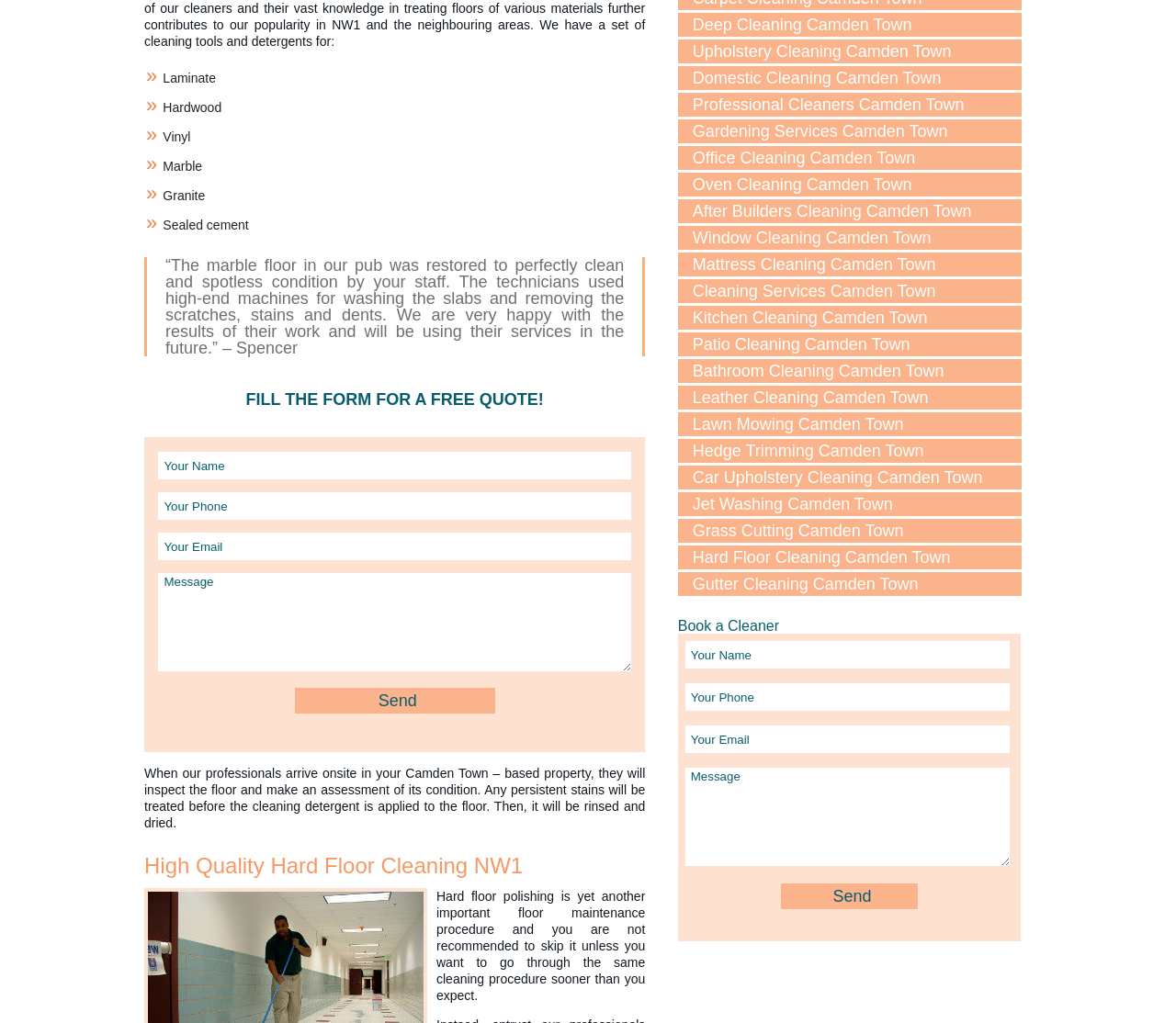Locate the bounding box of the UI element with the following description: "name="your-email" placeholder="Your Email"".

[0.583, 0.709, 0.859, 0.736]